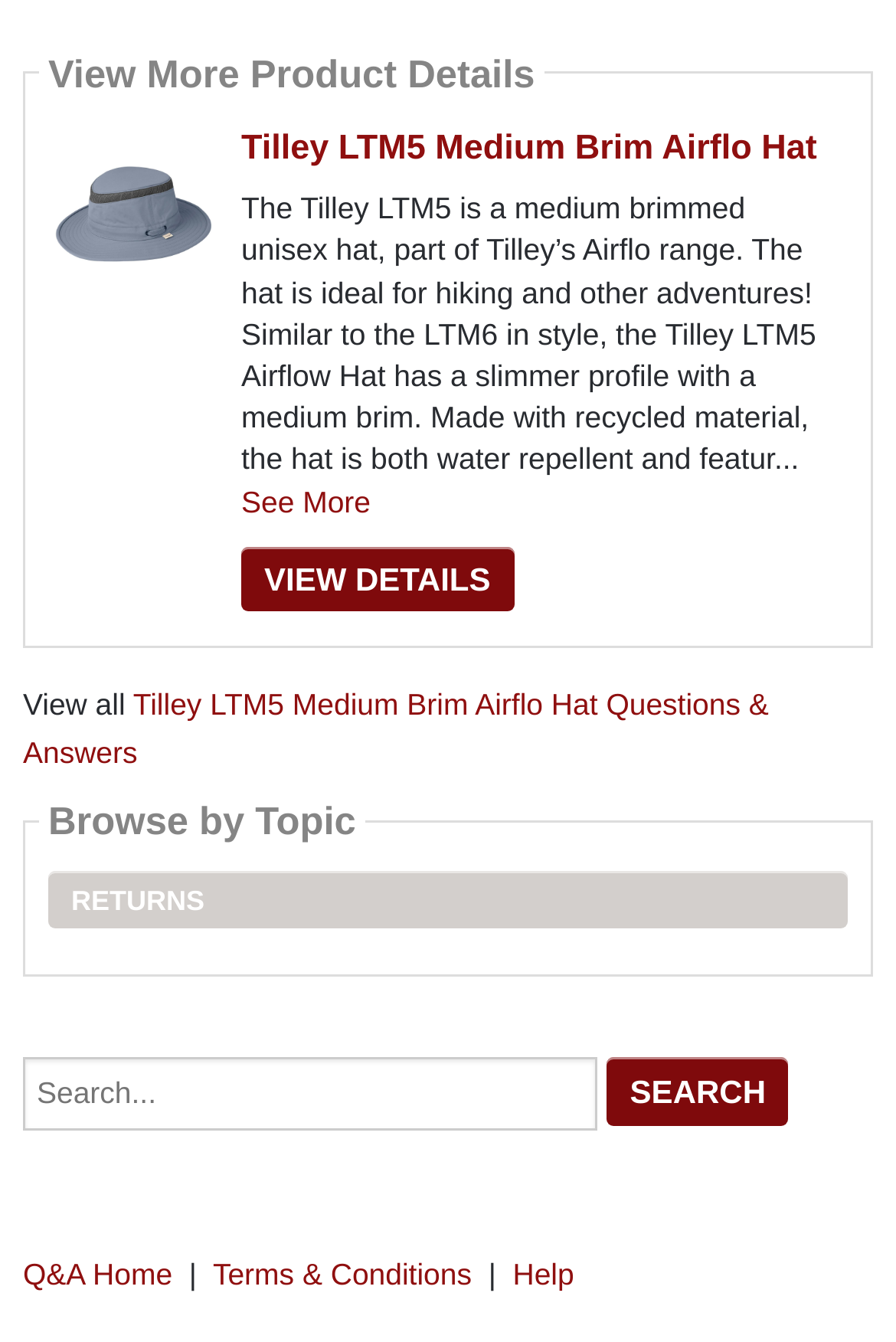Please find the bounding box coordinates in the format (top-left x, top-left y, bottom-right x, bottom-right y) for the given element description. Ensure the coordinates are floating point numbers between 0 and 1. Description: Terms & Conditions

[0.238, 0.937, 0.527, 0.963]